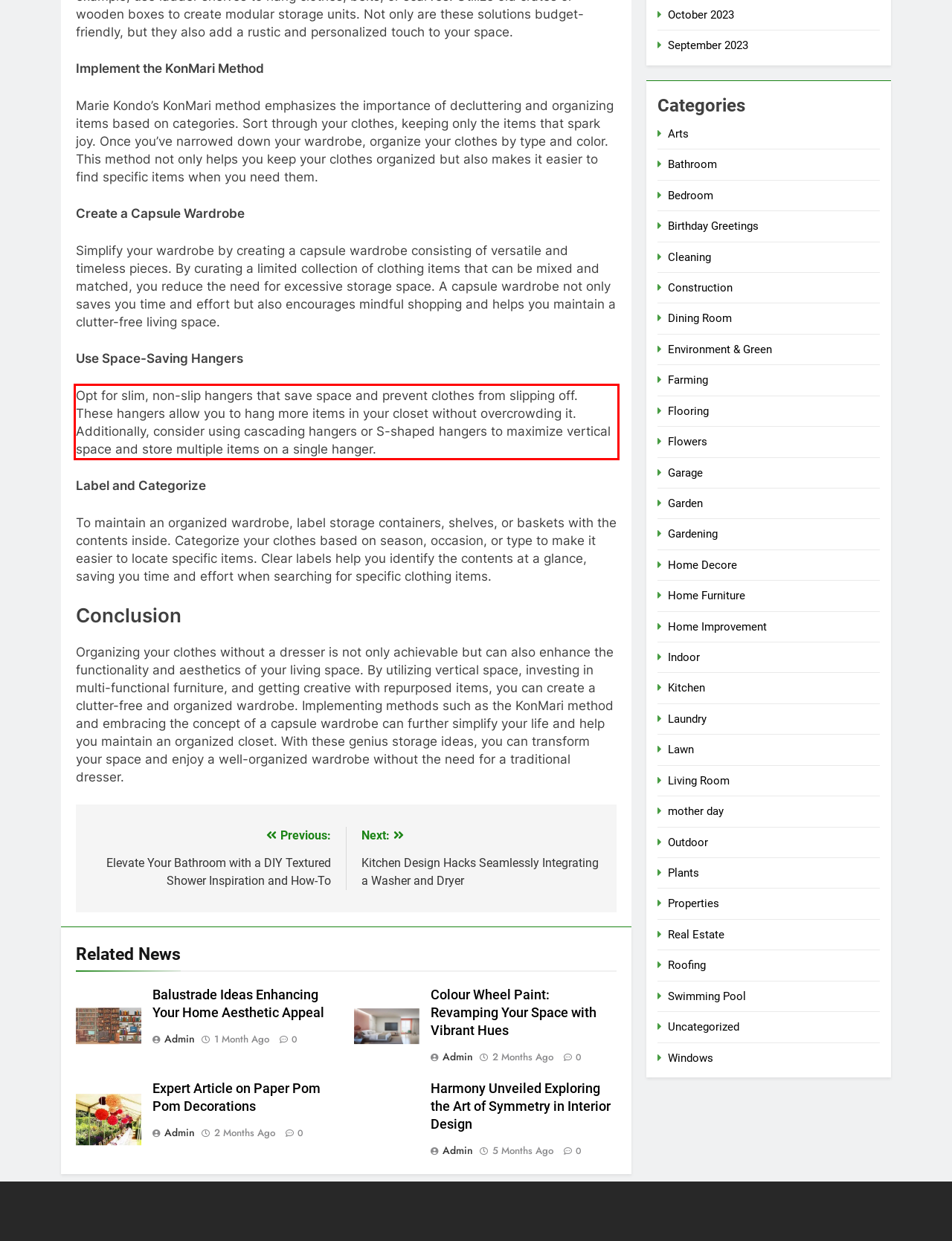Given a screenshot of a webpage containing a red rectangle bounding box, extract and provide the text content found within the red bounding box.

Opt for slim, non-slip hangers that save space and prevent clothes from slipping off. These hangers allow you to hang more items in your closet without overcrowding it. Additionally, consider using cascading hangers or S-shaped hangers to maximize vertical space and store multiple items on a single hanger.